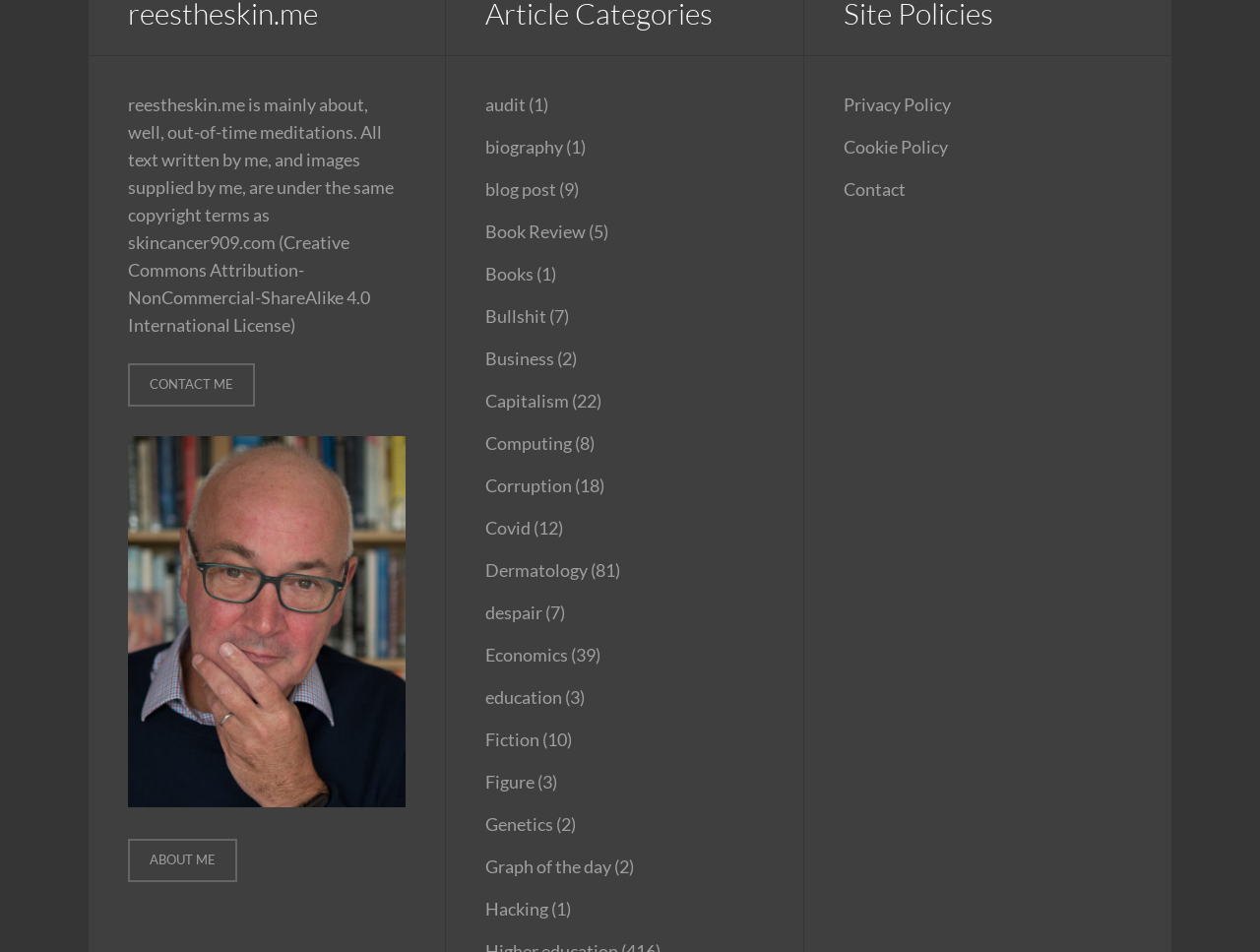Using the provided element description, identify the bounding box coordinates as (top-left x, top-left y, bottom-right x, bottom-right y). Ensure all values are between 0 and 1. Description: Graph of the day

[0.385, 0.899, 0.485, 0.922]